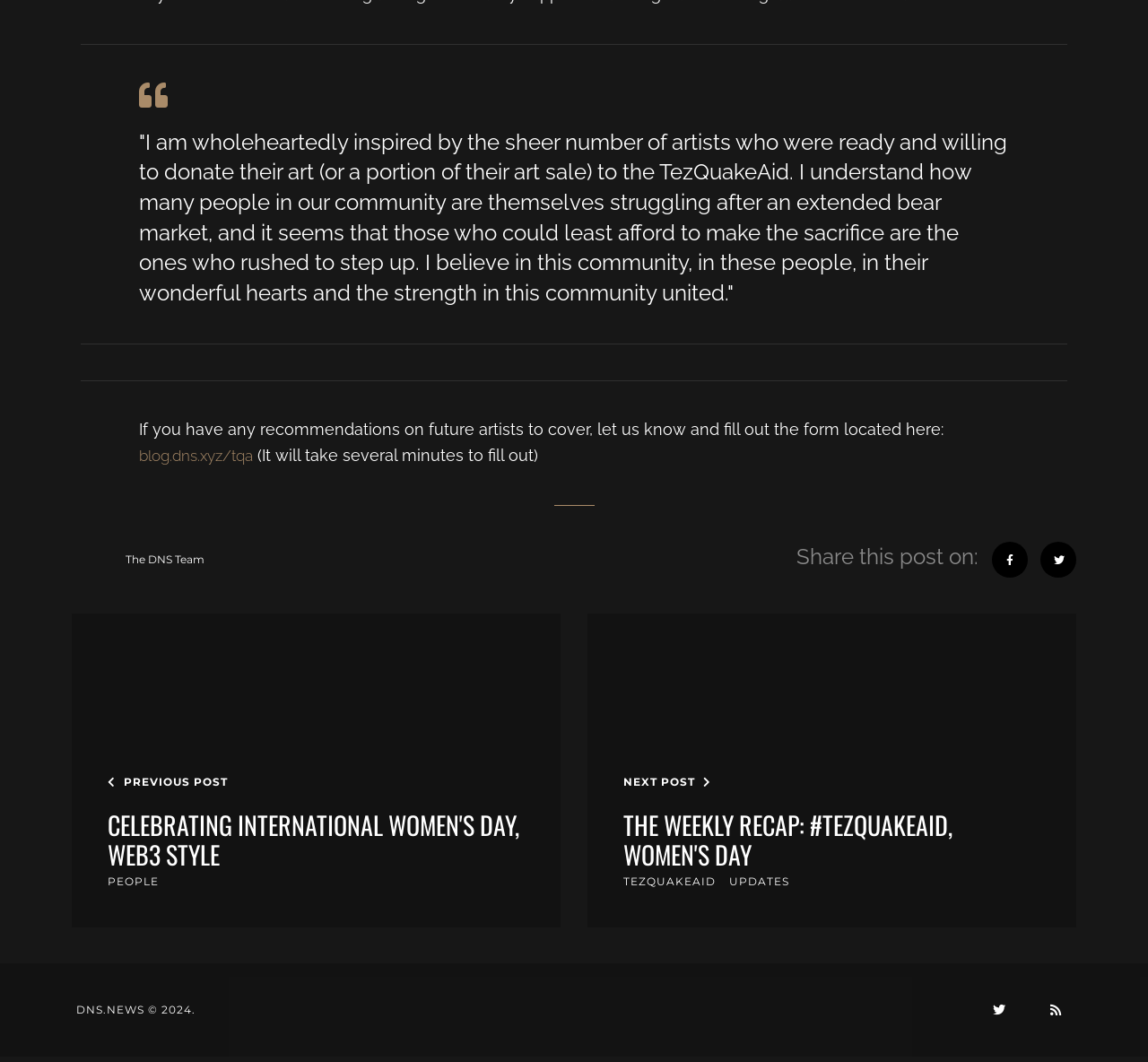Please provide the bounding box coordinate of the region that matches the element description: blog.dns.xyz/tqa. Coordinates should be in the format (top-left x, top-left y, bottom-right x, bottom-right y) and all values should be between 0 and 1.

[0.121, 0.422, 0.23, 0.447]